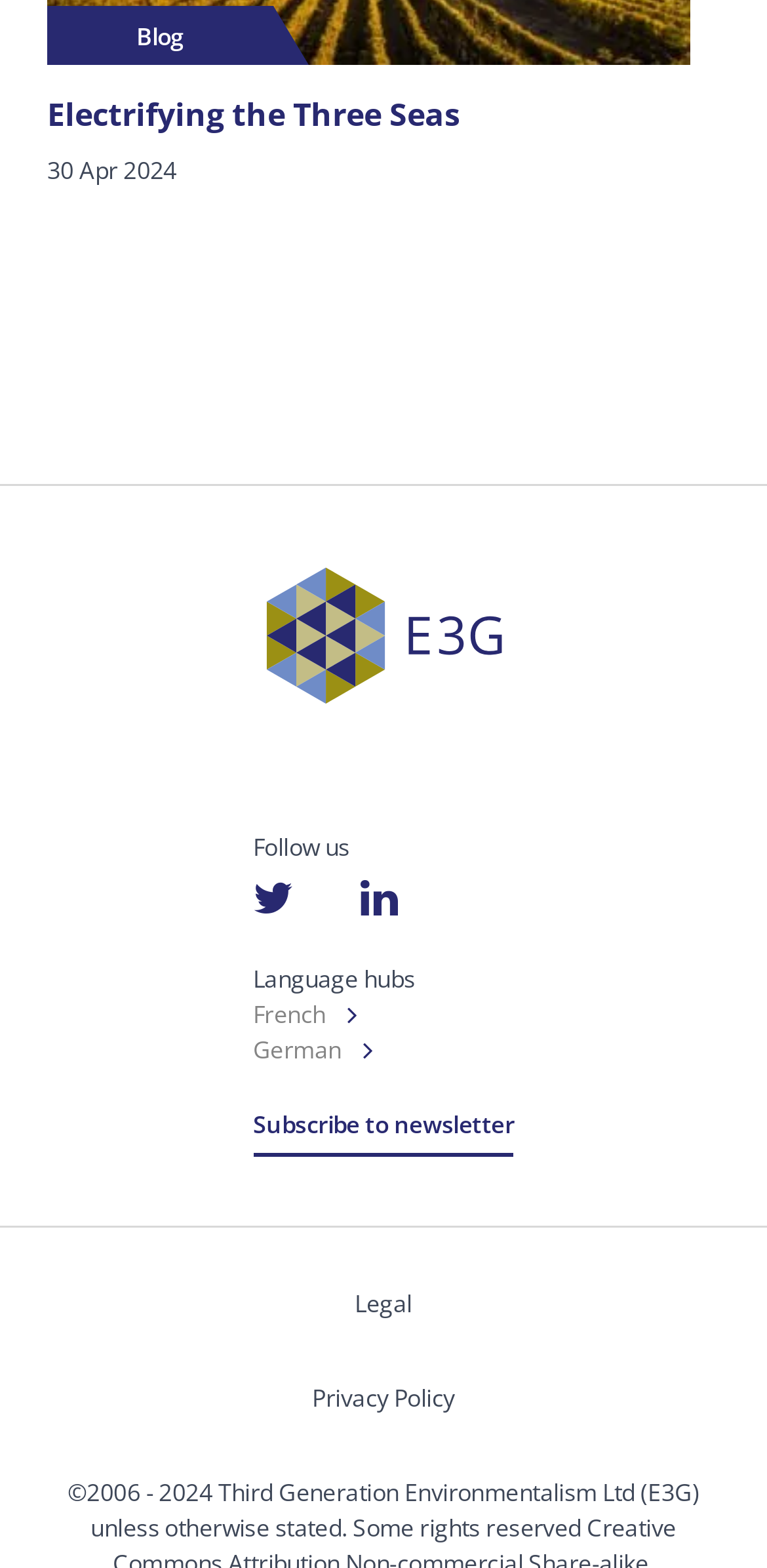Provide a one-word or brief phrase answer to the question:
What is the language of the first language hub?

French